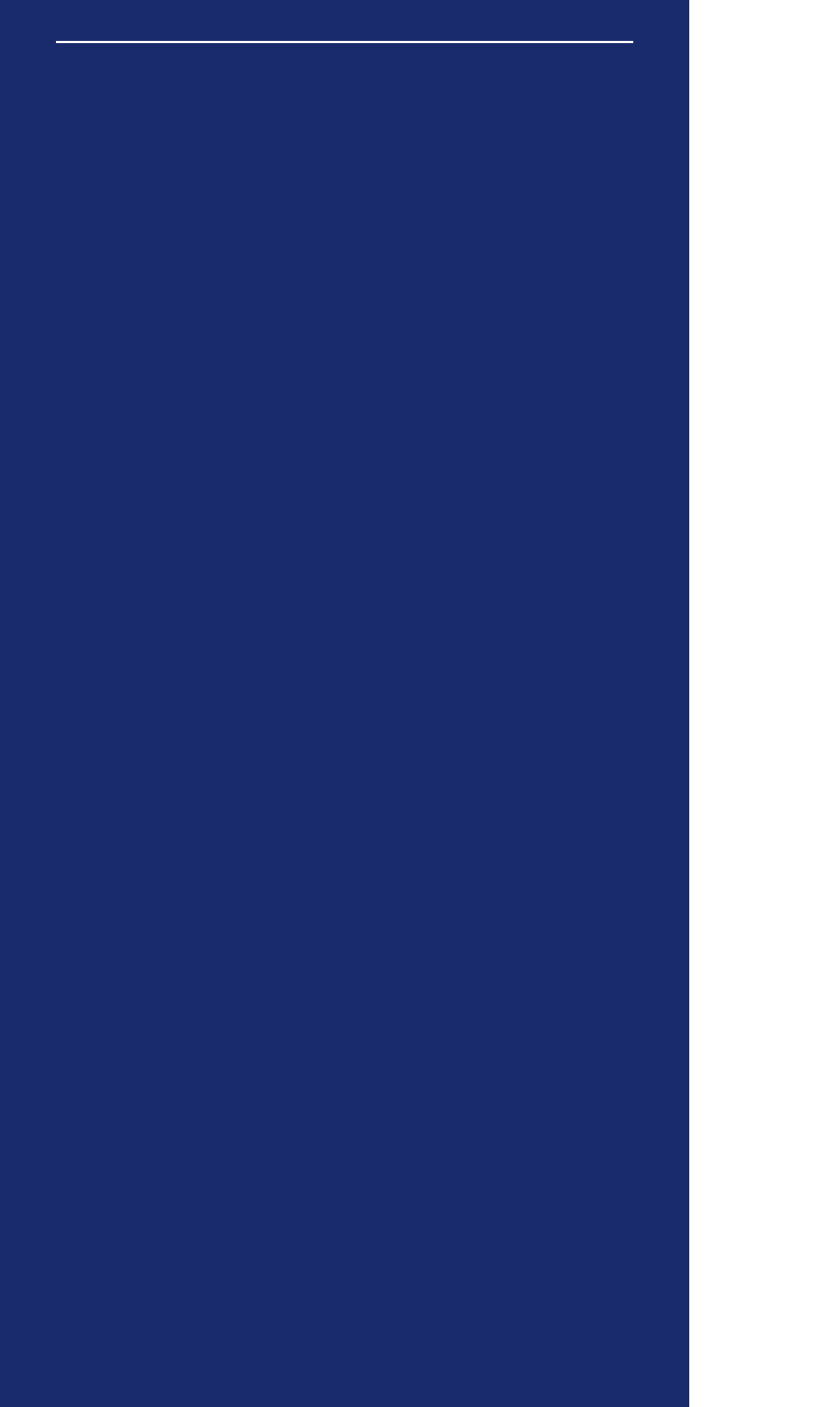Please give a concise answer to this question using a single word or phrase: 
What is the email address listed on the webpage?

jensenbusinesssolutions@gmail.com